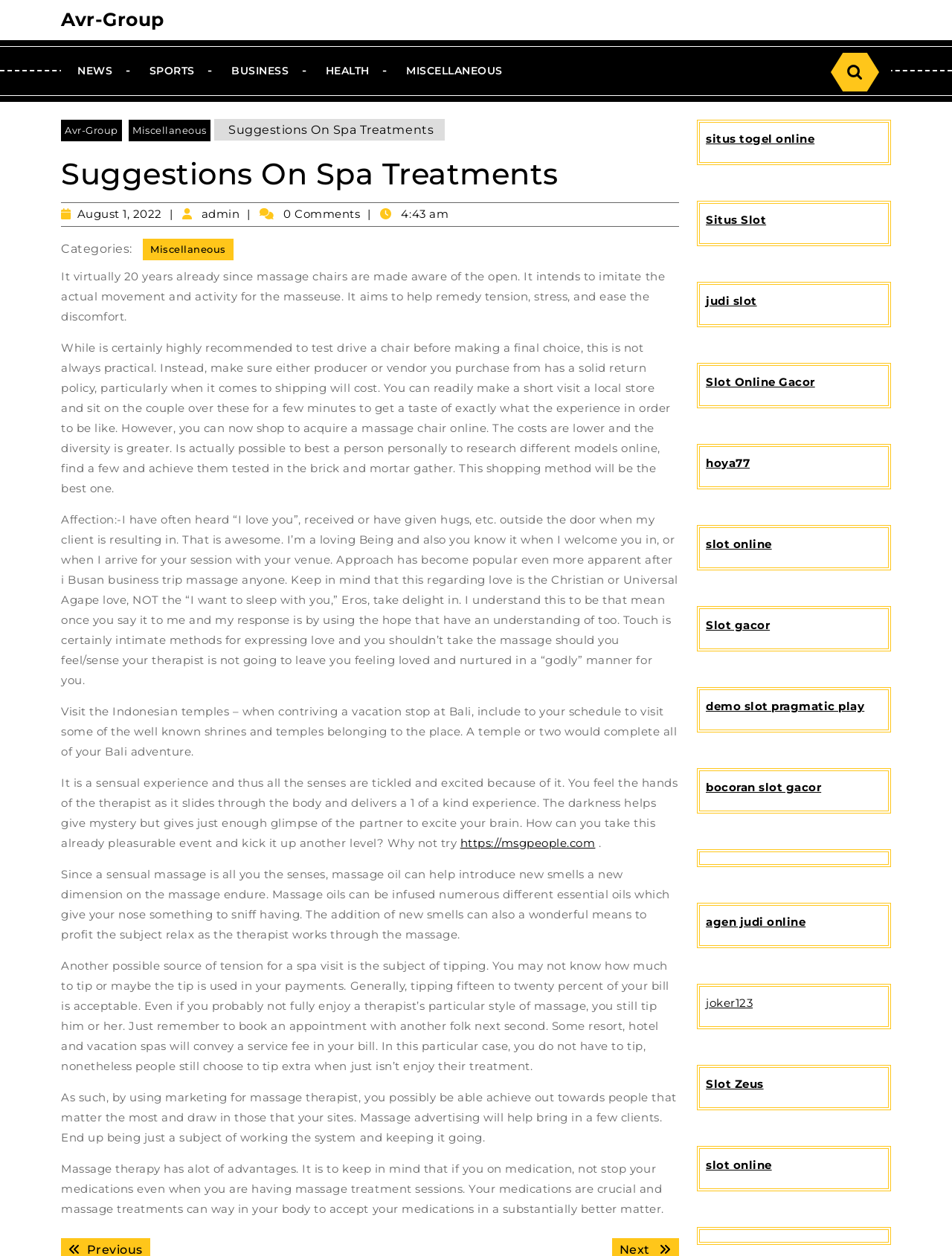Reply to the question with a brief word or phrase: What is the purpose of a massage chair?

To help remedy tension and stress